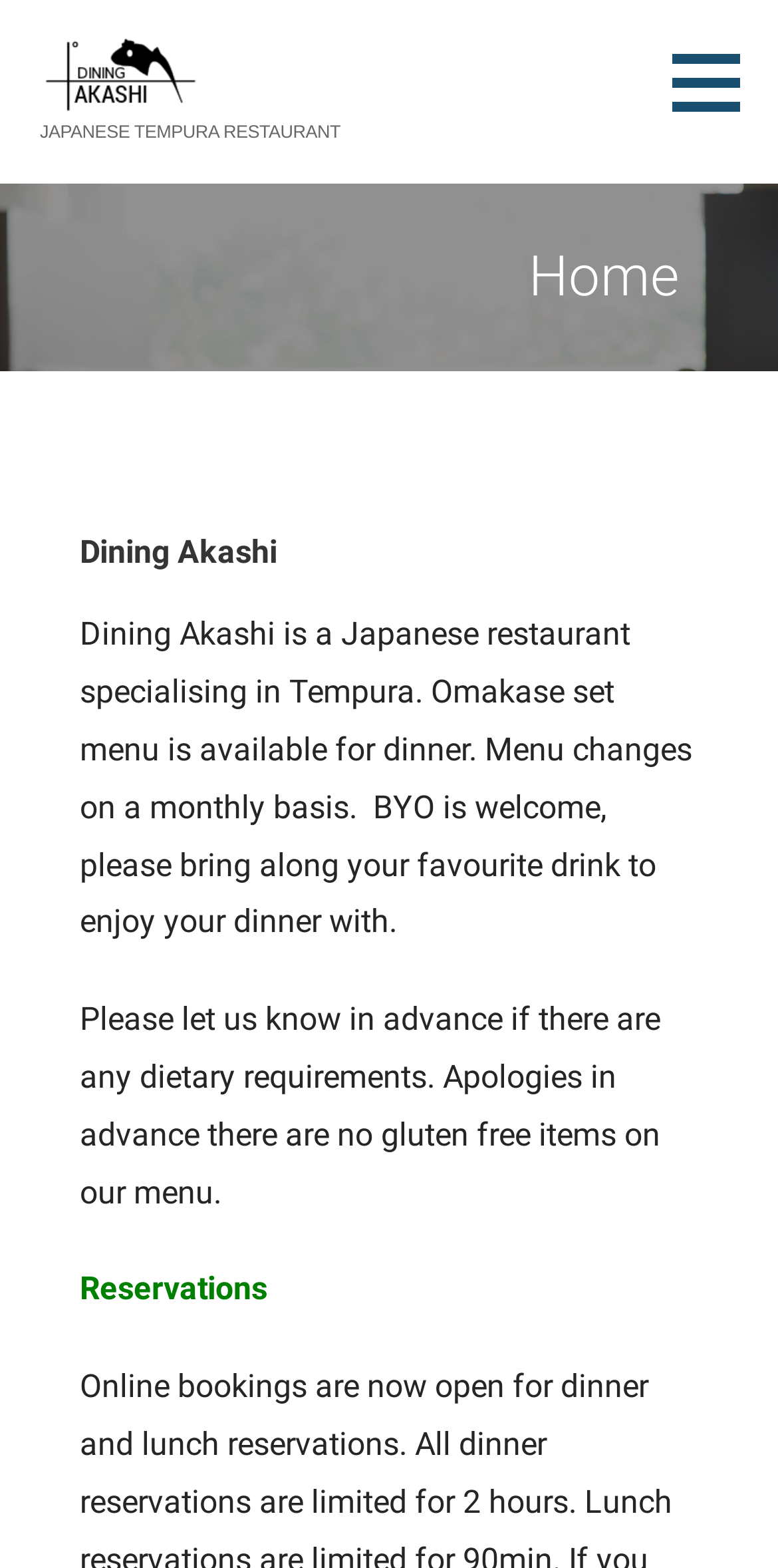With reference to the image, please provide a detailed answer to the following question: What is available for dinner in Dining Akashi?

Based on the StaticText element 'Omakase set menu is available for dinner.', I can conclude that Omakase set menu is available for dinner in Dining Akashi.